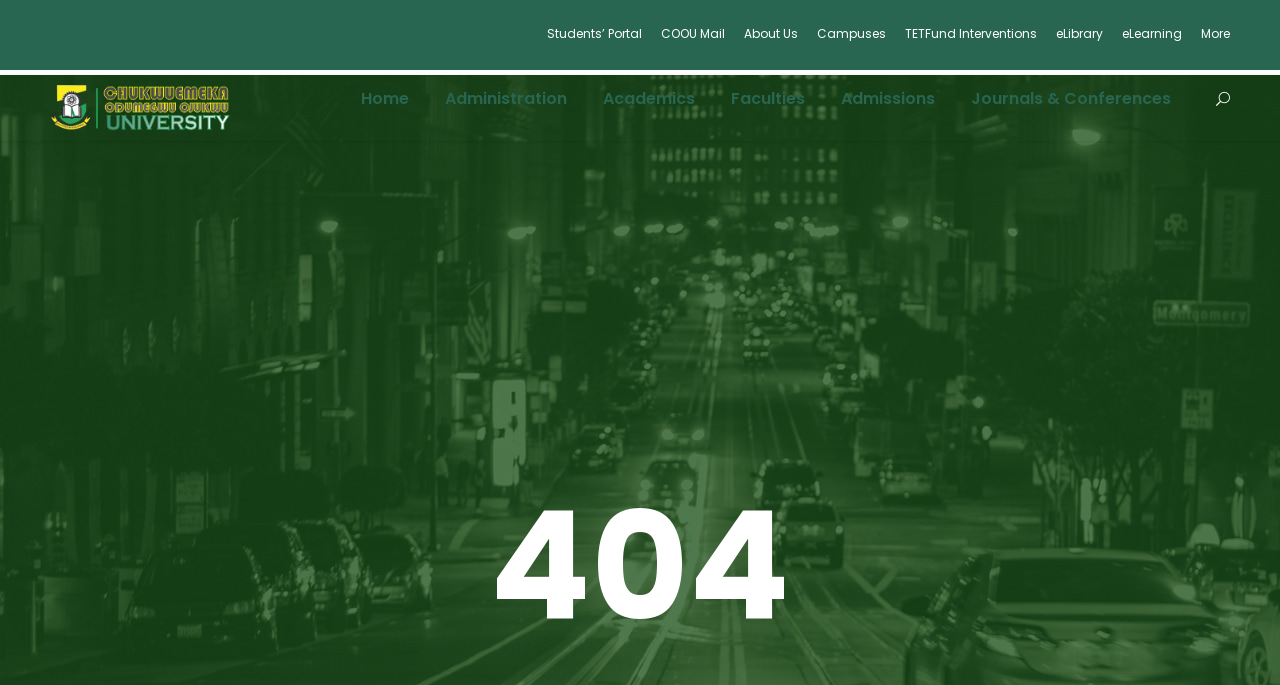Answer the question below with a single word or a brief phrase: 
What are the main categories of the university's website?

Home, Administration, Academics, etc.